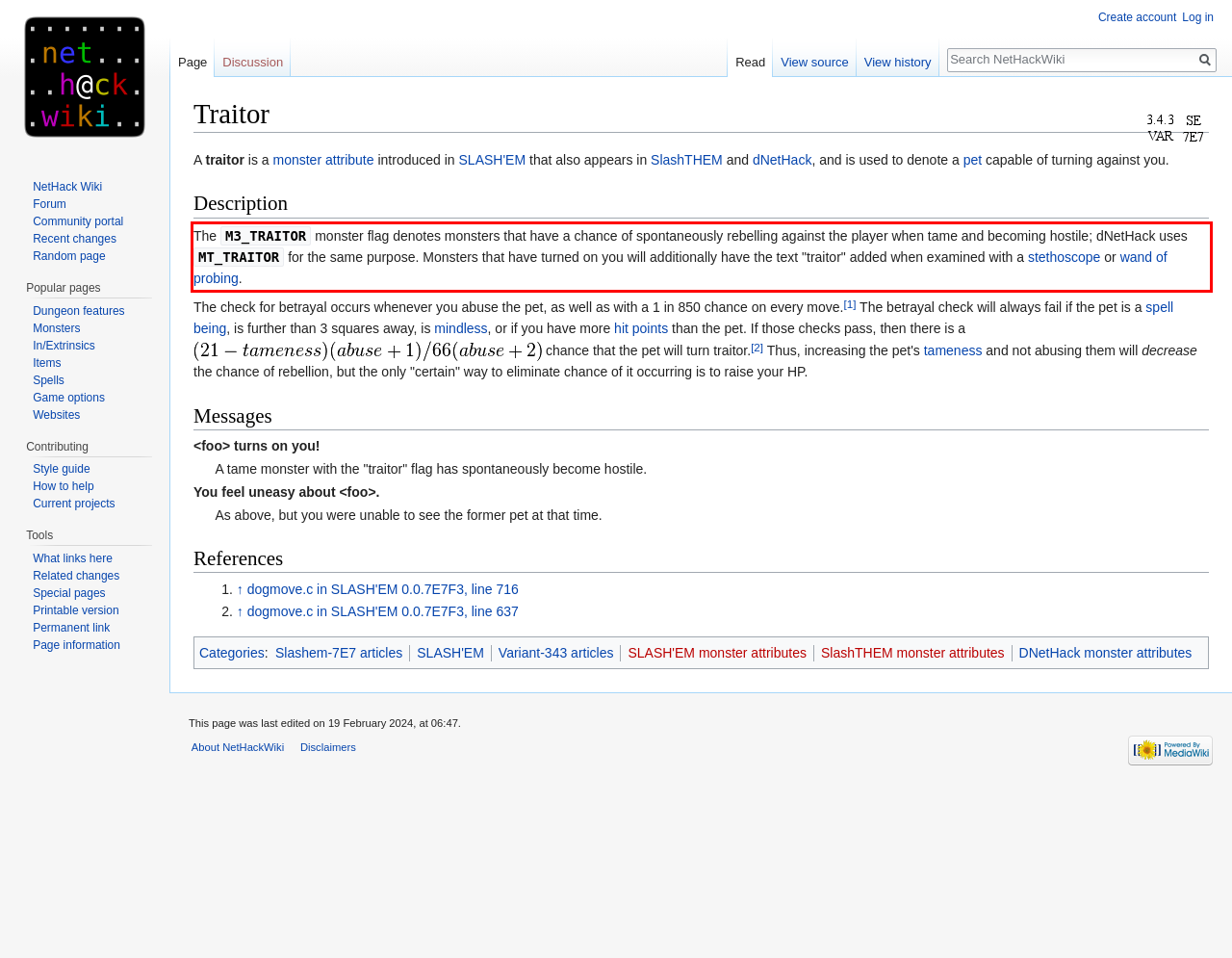Please examine the screenshot of the webpage and read the text present within the red rectangle bounding box.

The M3_TRAITOR monster flag denotes monsters that have a chance of spontaneously rebelling against the player when tame and becoming hostile; dNetHack uses MT_TRAITOR for the same purpose. Monsters that have turned on you will additionally have the text "traitor" added when examined with a stethoscope or wand of probing.